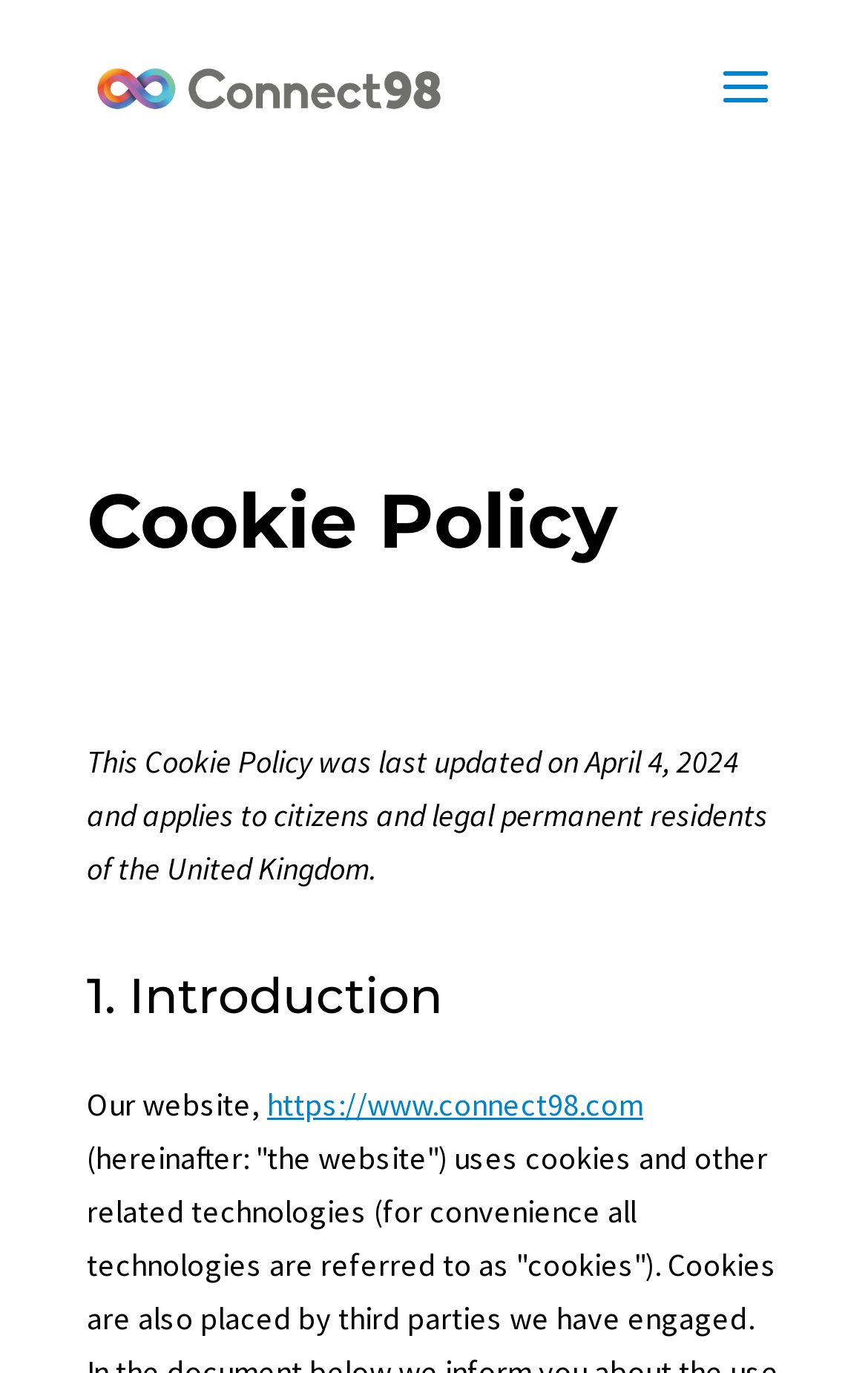Explain the webpage in detail.

The webpage is titled "Cookie Policy" and is related to Connect98. At the top-left corner, there is a link to Connect98 accompanied by an image of the same name. Below this, a prominent heading displays the title "Cookie Policy". 

Following this heading, a paragraph of text explains that the Cookie Policy was last updated on April 4, 2024, and applies to citizens and legal permanent residents of the United Kingdom. 

Further down, a subheading "1. Introduction" is present, which is followed by a sentence that starts with "Our website," and includes a link to https://www.connect98.com.